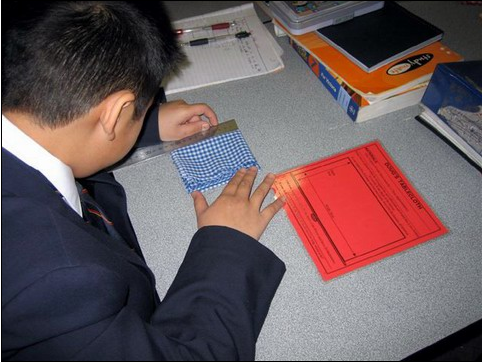Explain in detail what you see in the image.

In this engaging classroom scene, a student from Simonds Catholic College West Melbourne is deeply focused on a geometry or design task. Dressed in a formal school uniform, he is using a ruler to measure a piece of blue-checked fabric placed on a table. Next to him lies a red sheet of paper with a marked outline, indicative of a project layout or template. The background features various school supplies, including notebooks and other tools, emphasizing the collaborative and creative environment of Year 7 students at work. This image captures the essence of hands-on learning and encourages the development of practical skills among young learners.